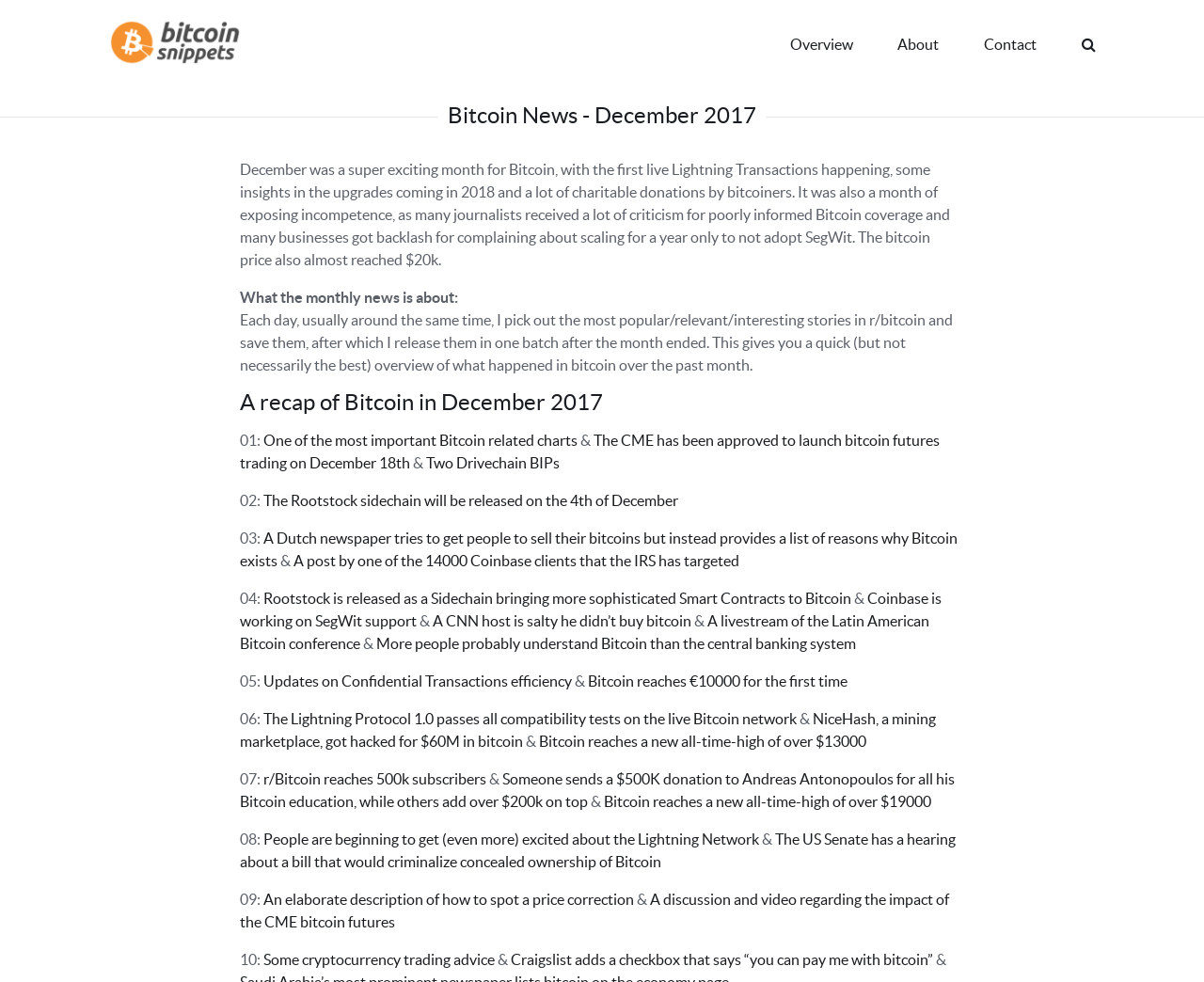How many days are covered in the webpage?
Based on the image, provide a one-word or brief-phrase response.

10